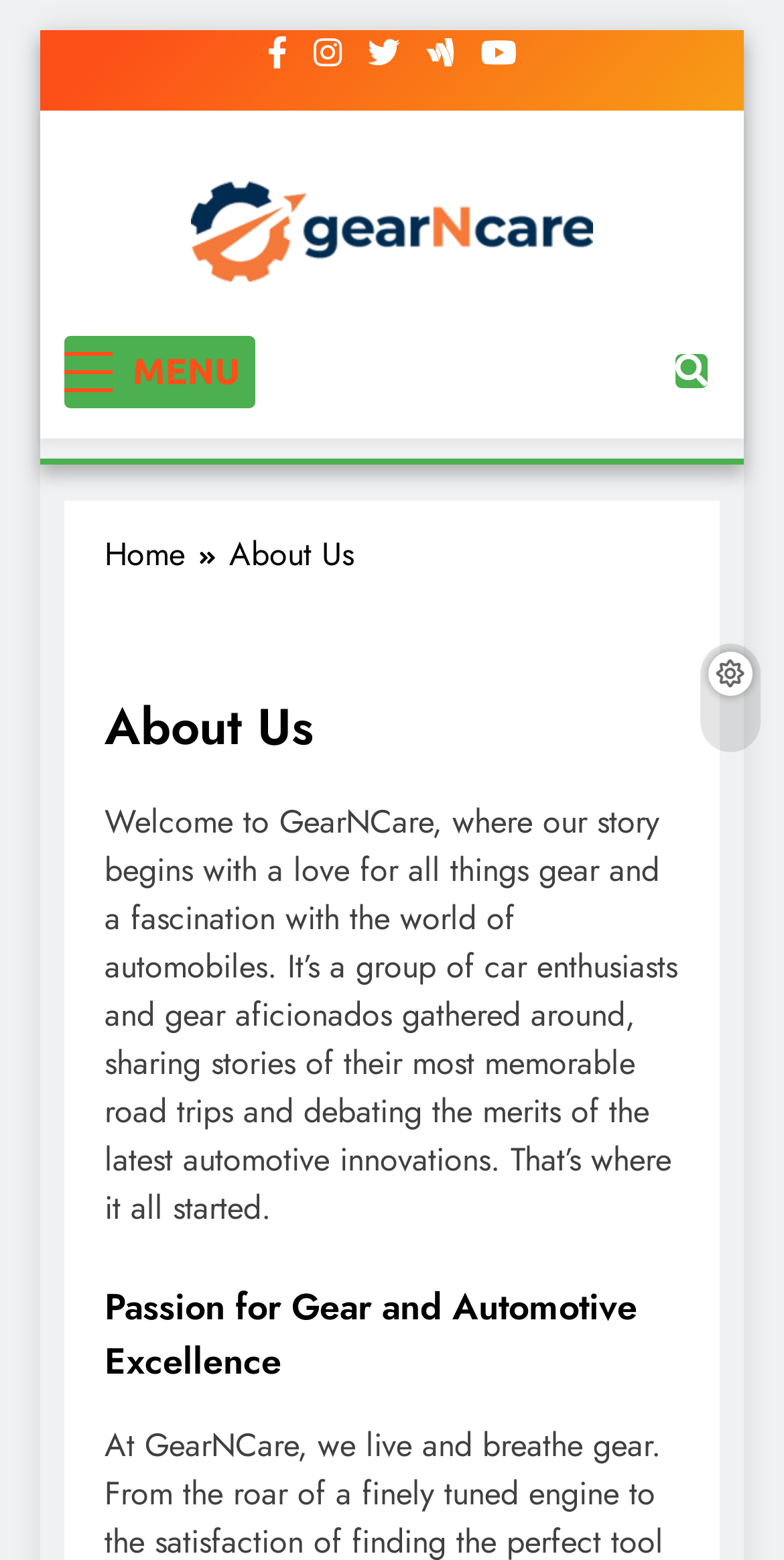What is the purpose of the website?
Provide a concise answer using a single word or phrase based on the image.

Car reviews and stories